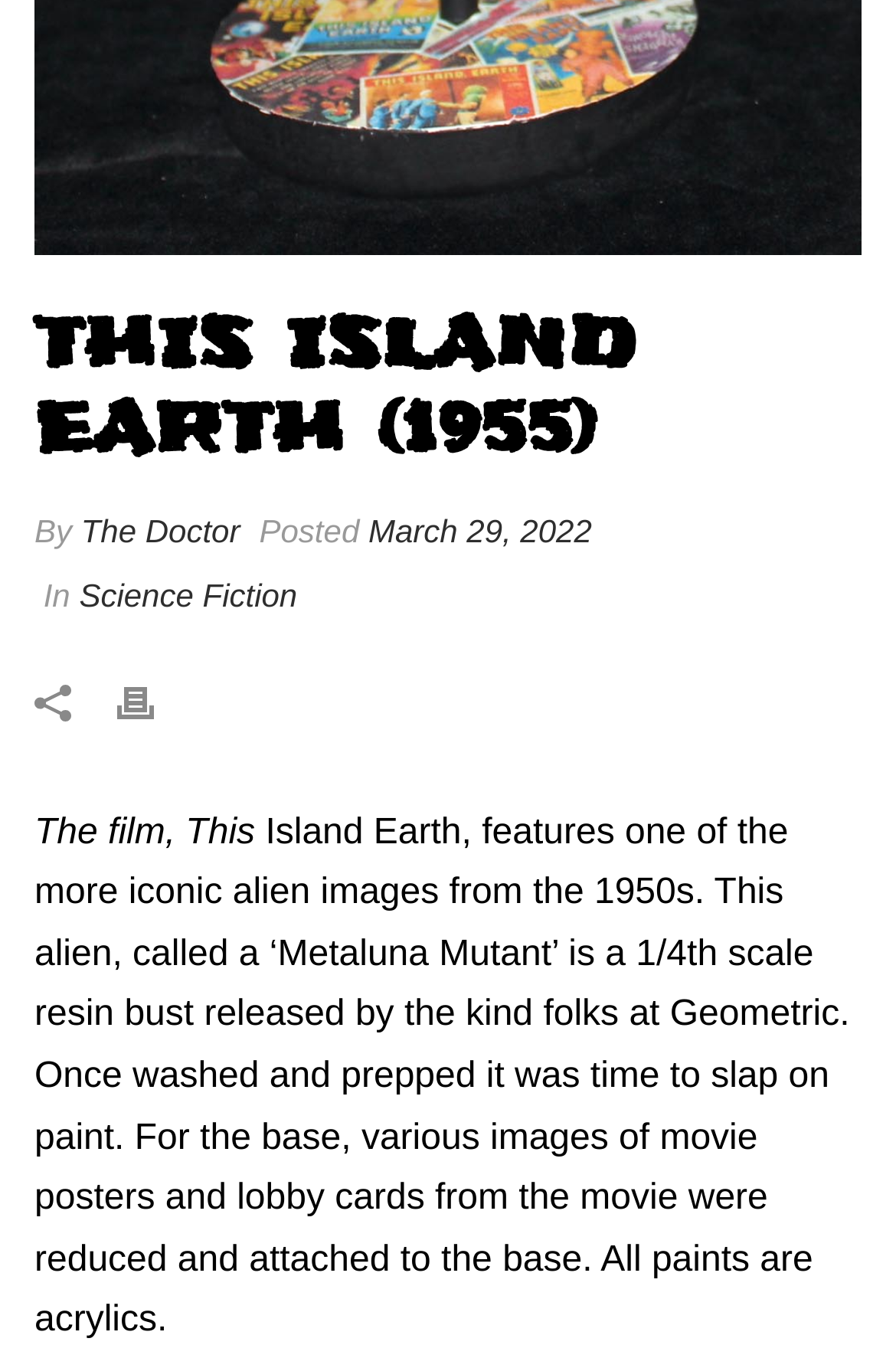Determine the bounding box coordinates (top-left x, top-left y, bottom-right x, bottom-right y) of the UI element described in the following text: title="Print"

[0.131, 0.496, 0.223, 0.541]